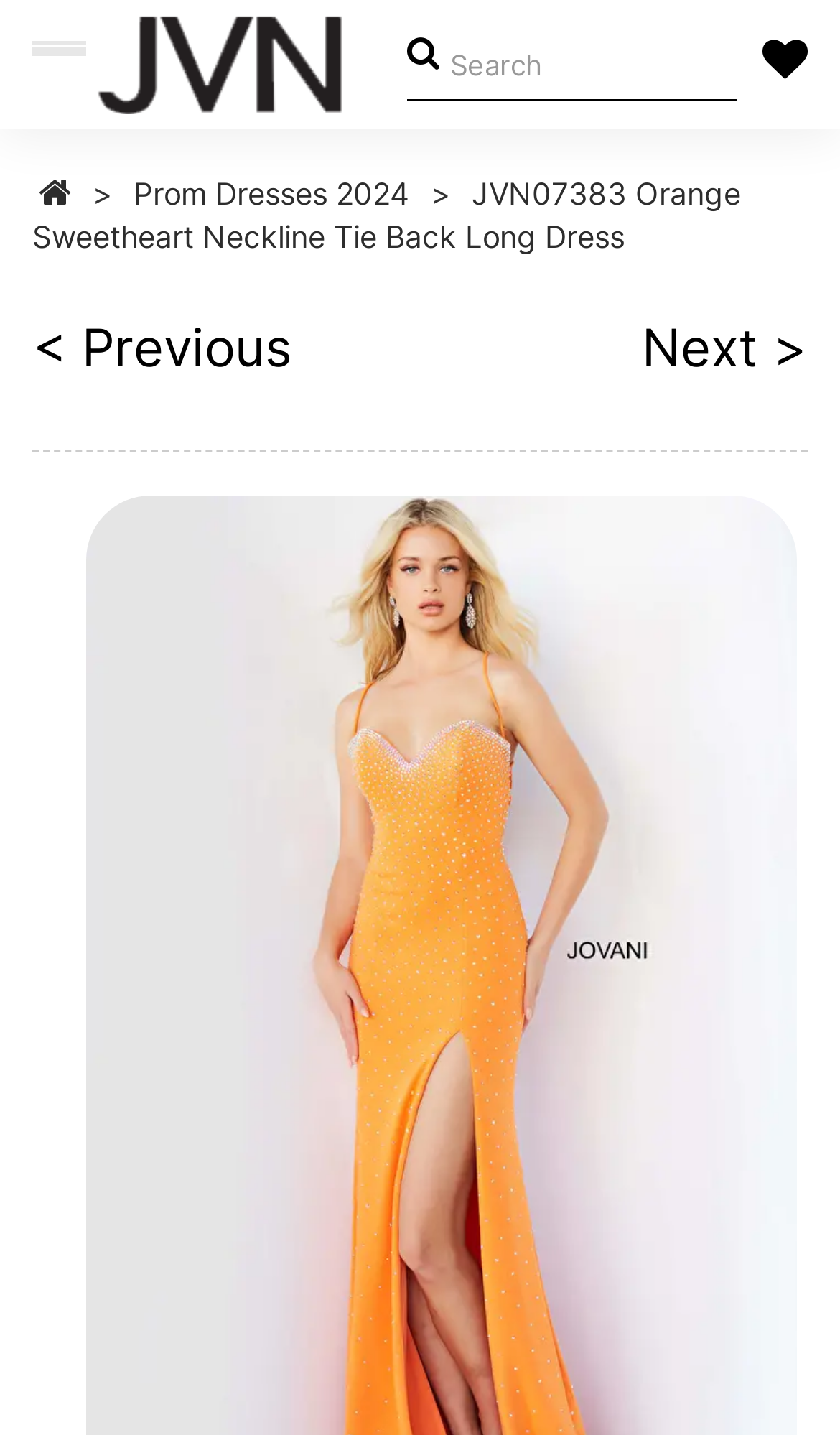Look at the image and answer the question in detail:
How many buttons are there in the top section?

I can see two buttons in the top section: 'Toggle navigation' and 'search'. These buttons are likely part of the top navigation section, so I count them as two.